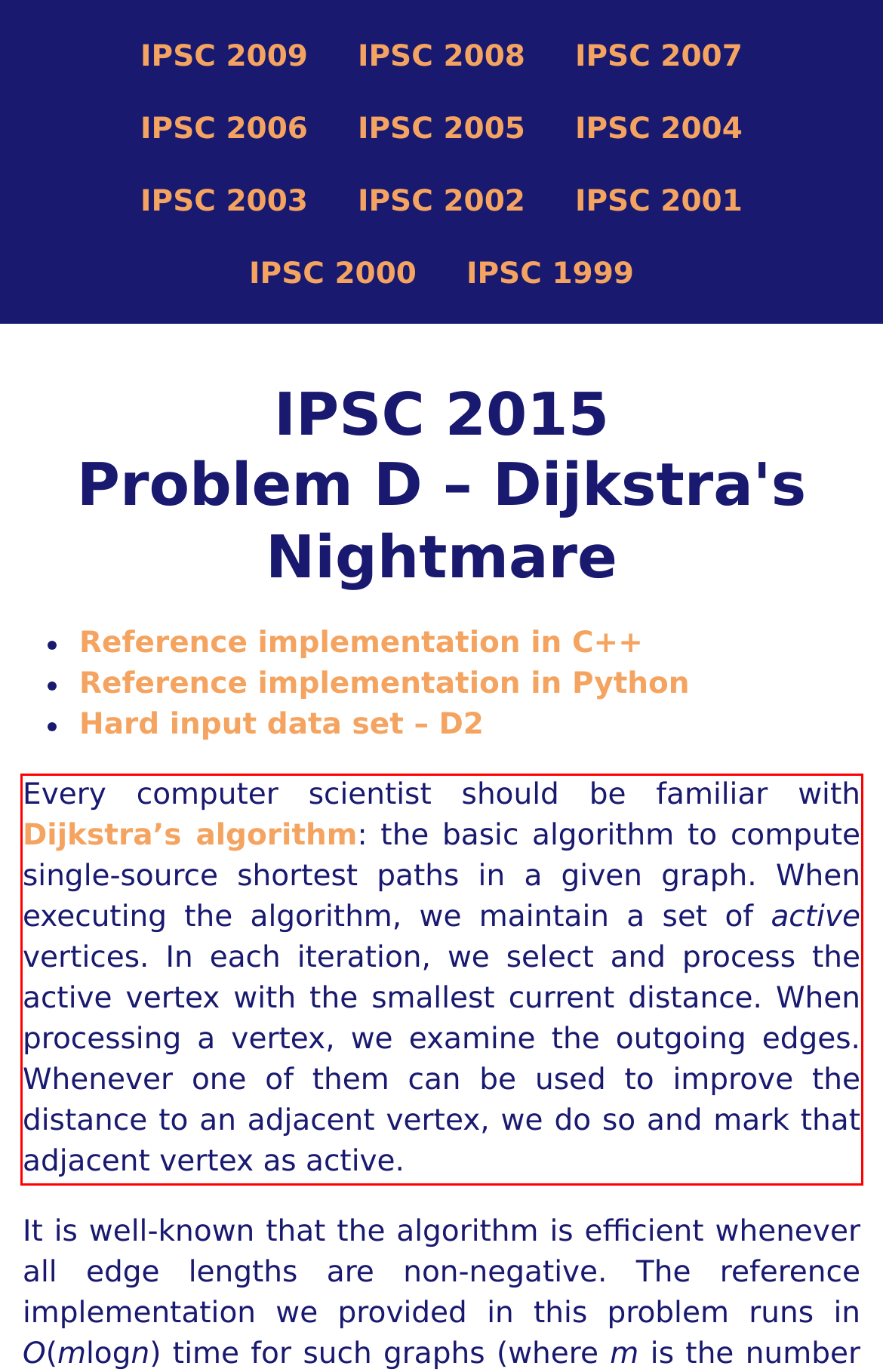You are provided with a screenshot of a webpage containing a red bounding box. Please extract the text enclosed by this red bounding box.

Every computer scientist should be familiar with Dijkstra’s algorithm: the basic algorithm to compute single-source shortest paths in a given graph. When executing the algorithm, we maintain a set of active vertices. In each iteration, we select and process the active vertex with the smallest current distance. When processing a vertex, we examine the outgoing edges. Whenever one of them can be used to improve the distance to an adjacent vertex, we do so and mark that adjacent vertex as active.